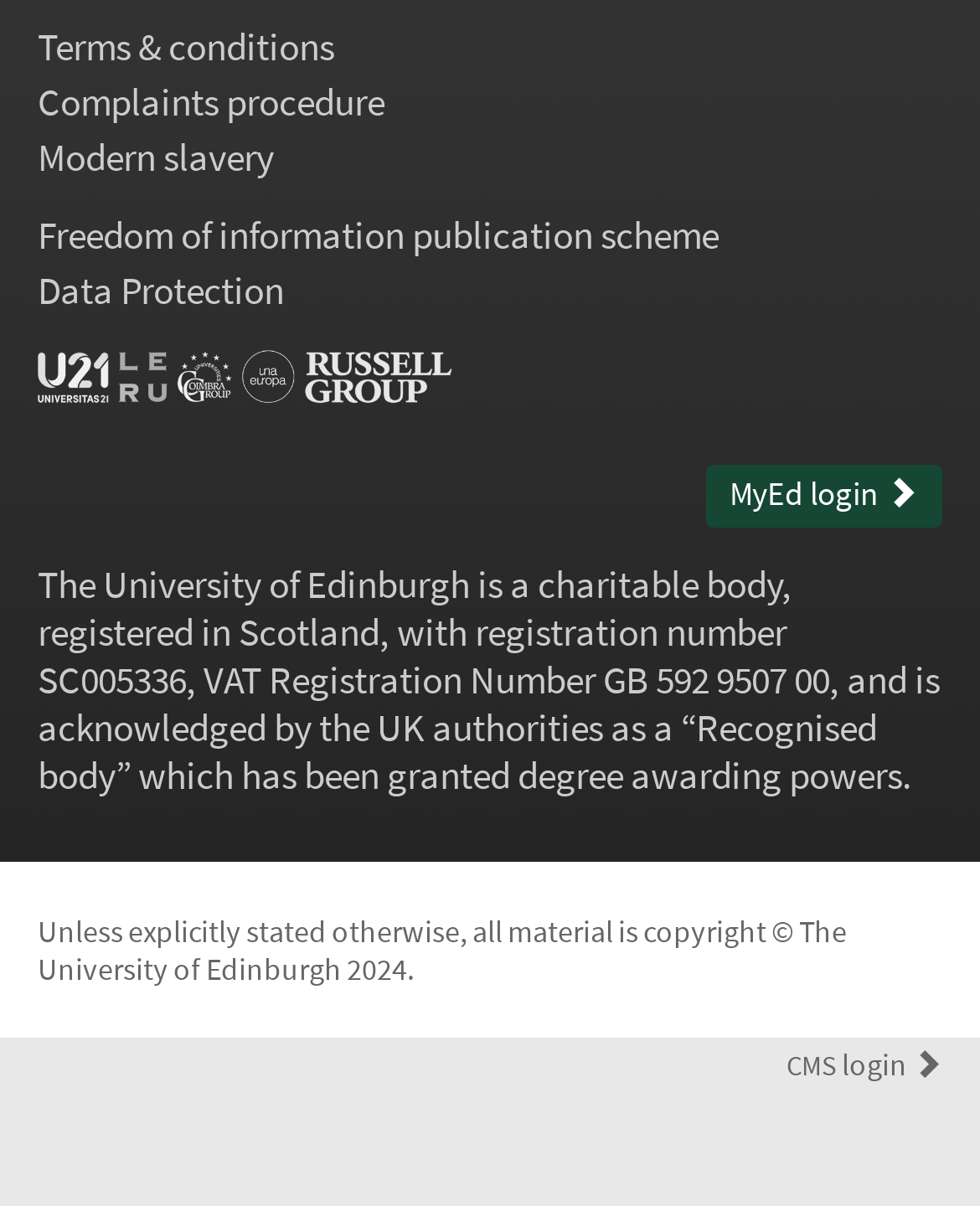Find the bounding box coordinates for the area that should be clicked to accomplish the instruction: "View terms and conditions".

[0.038, 0.019, 0.341, 0.059]